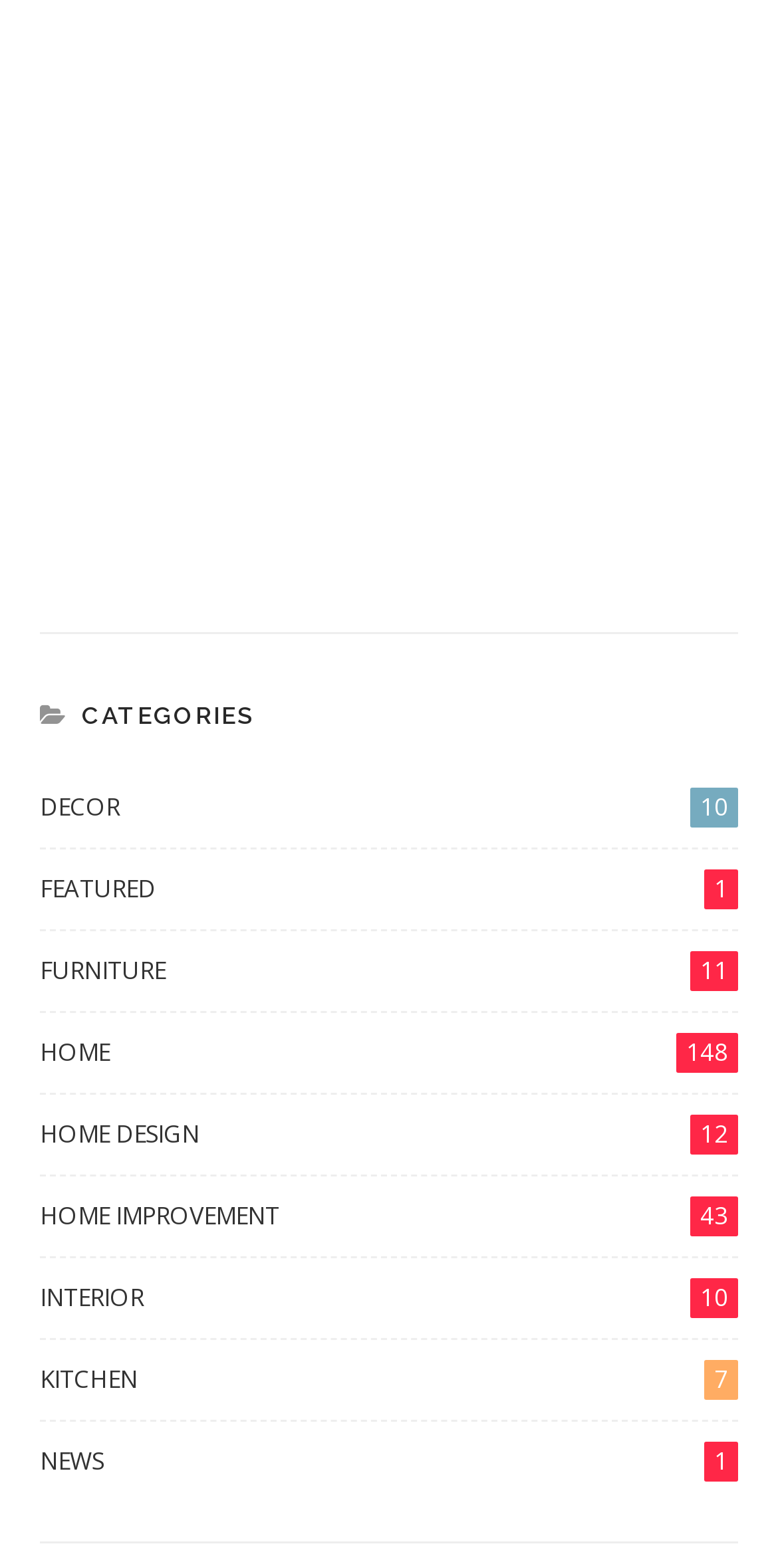Determine the bounding box coordinates for the clickable element required to fulfill the instruction: "View the NEWS section". Provide the coordinates as four float numbers between 0 and 1, i.e., [left, top, right, bottom].

[0.051, 0.919, 0.949, 0.945]